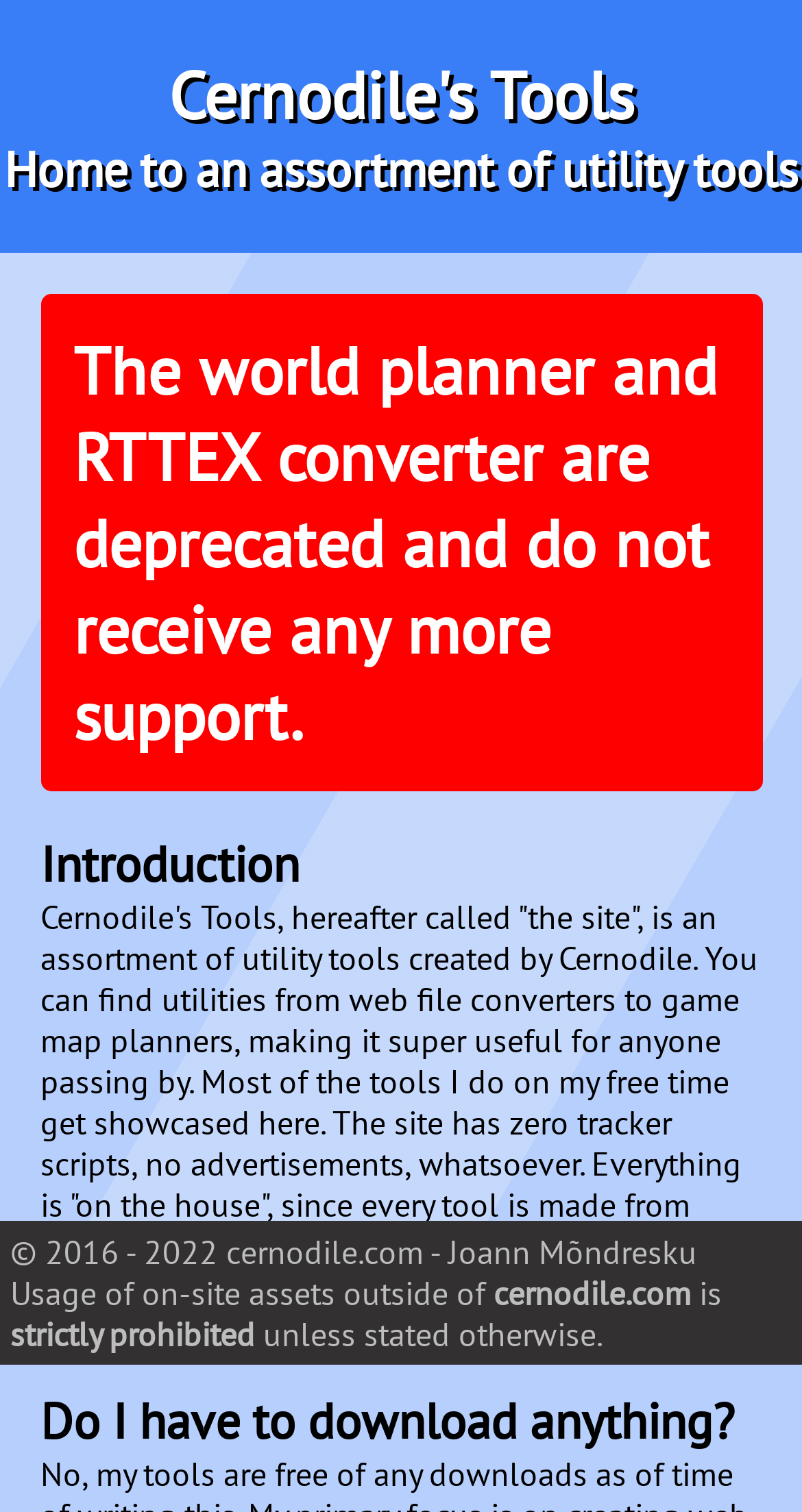Answer the question with a brief word or phrase:
Are there any trackers or ads on this site?

No